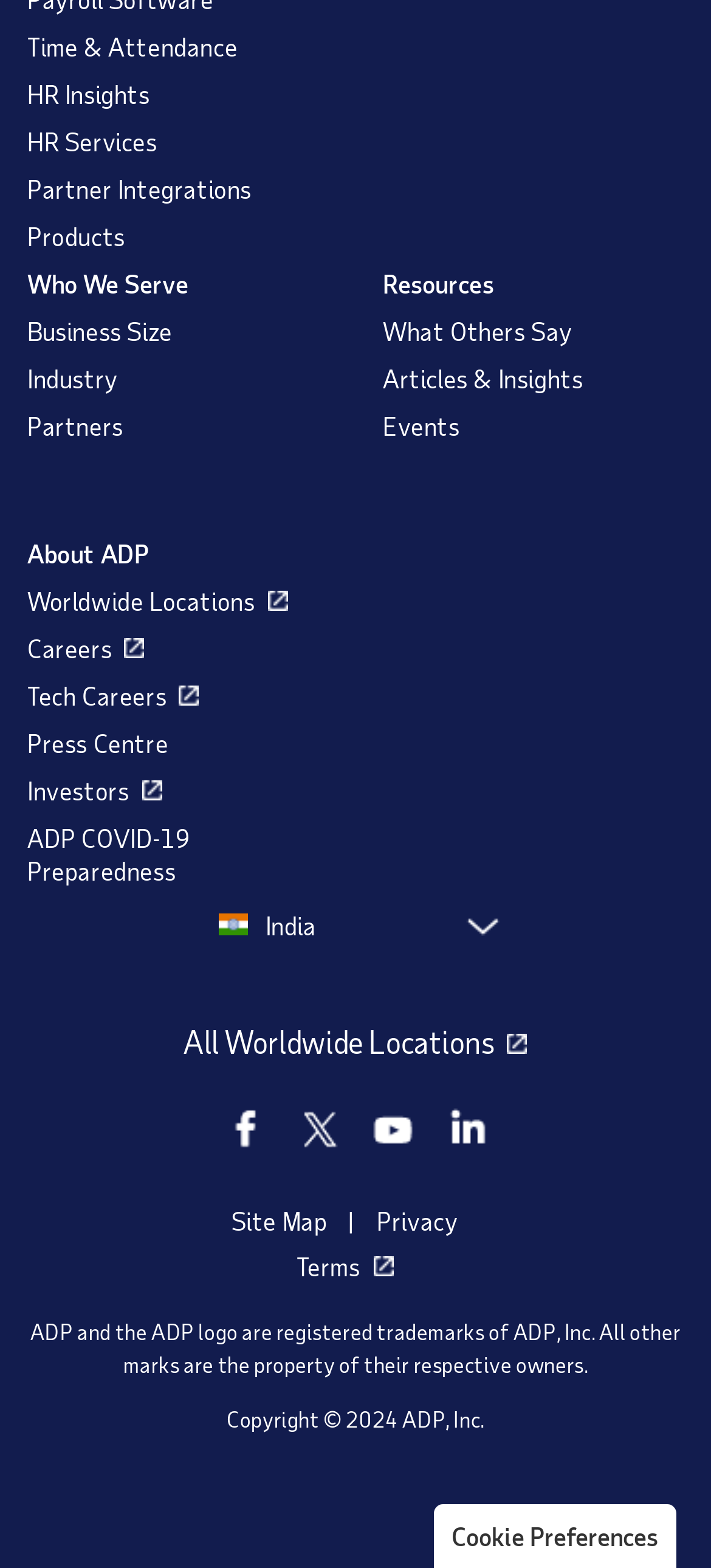Please find the bounding box coordinates of the element that you should click to achieve the following instruction: "Learn about ADP COVID-19 Preparedness". The coordinates should be presented as four float numbers between 0 and 1: [left, top, right, bottom].

[0.038, 0.525, 0.268, 0.565]